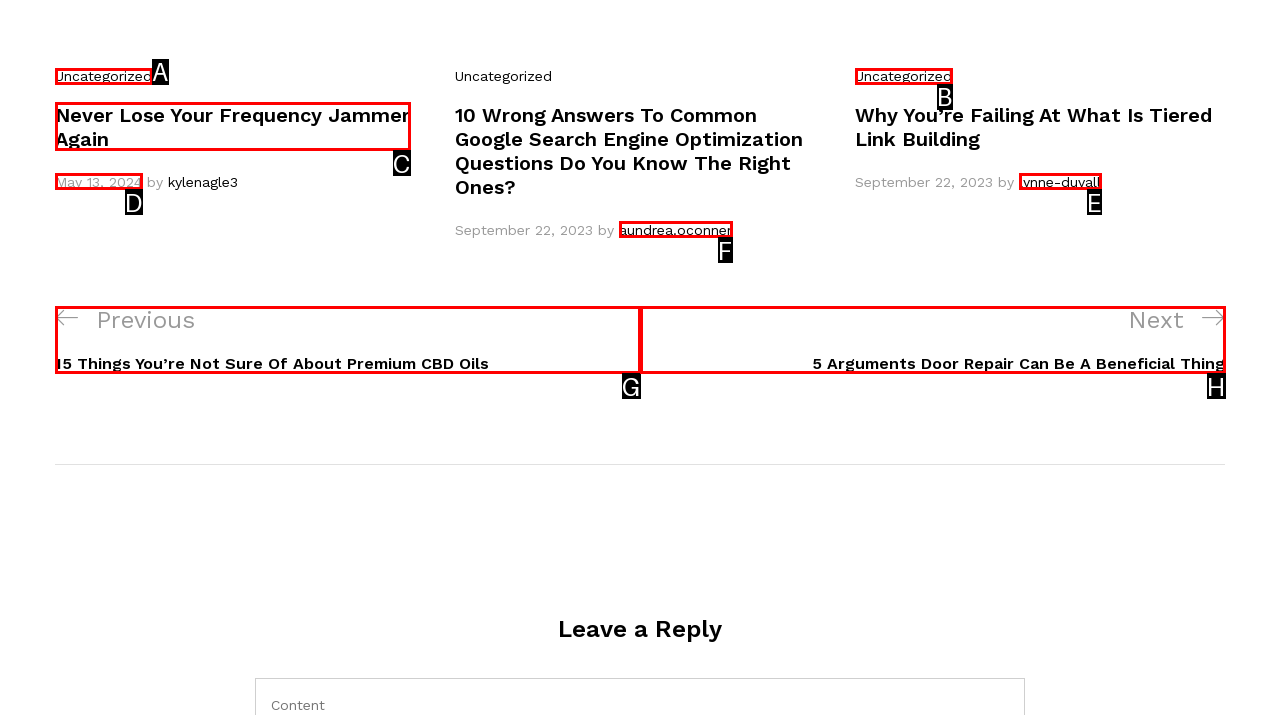Choose the option that best matches the element: Uncategorized
Respond with the letter of the correct option.

A